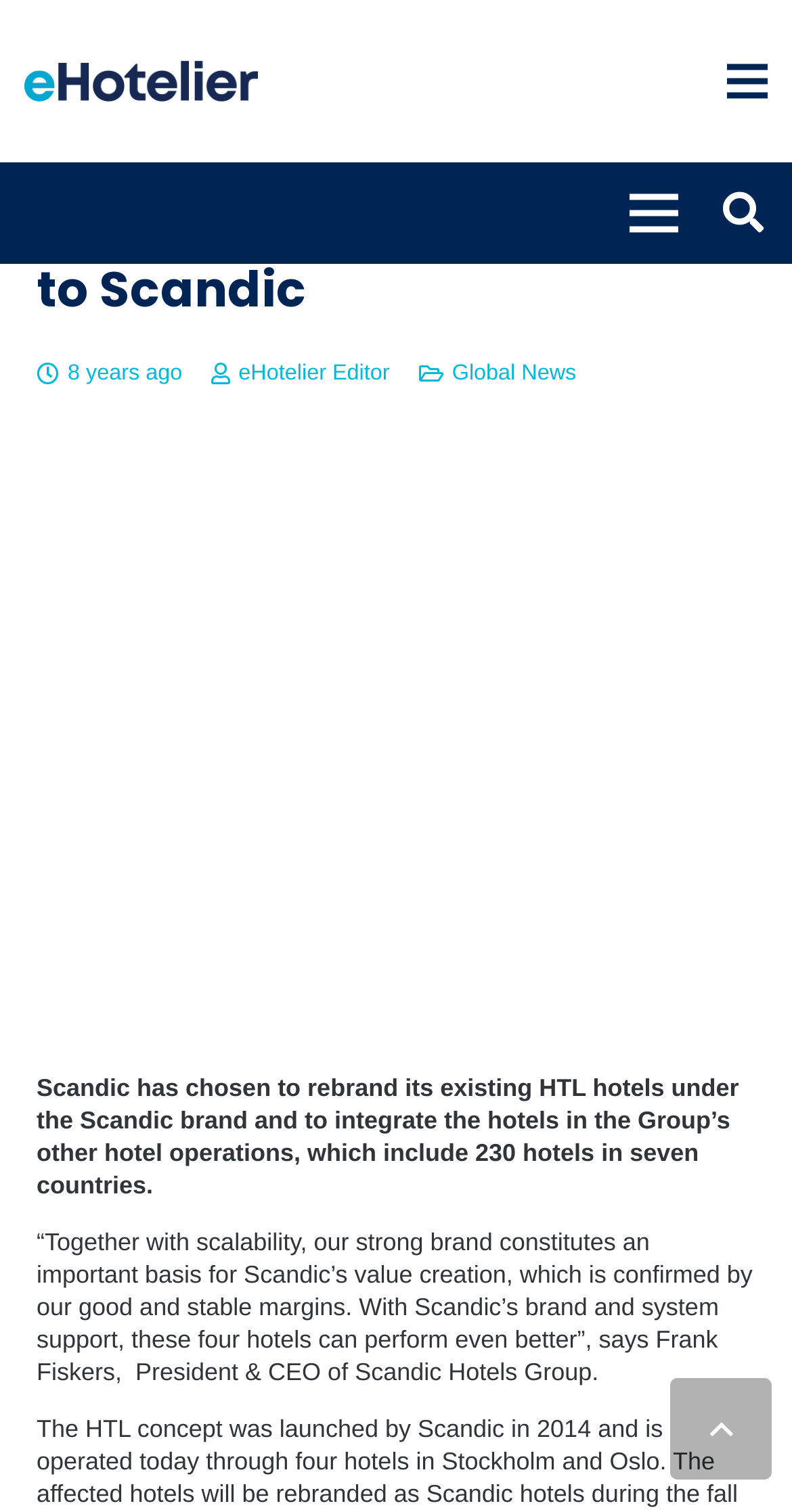Respond with a single word or short phrase to the following question: 
How many hotels does Scandic operate in?

230